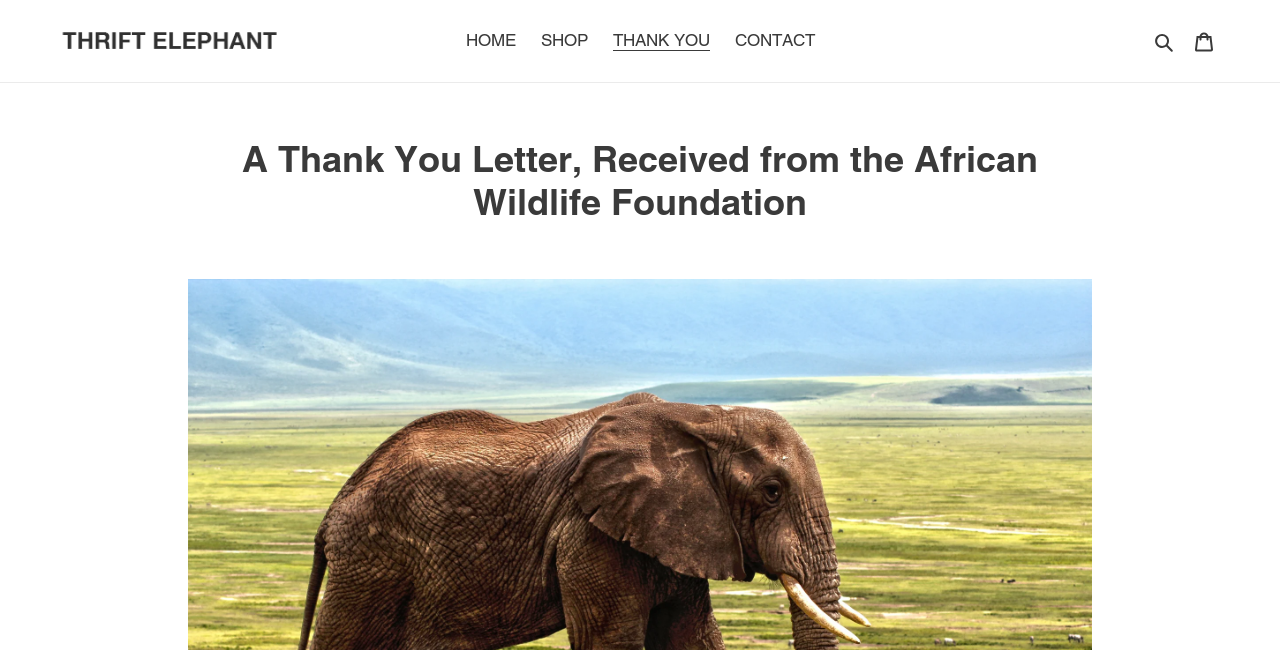How many navigation links are there?
Please provide a single word or phrase answer based on the image.

4